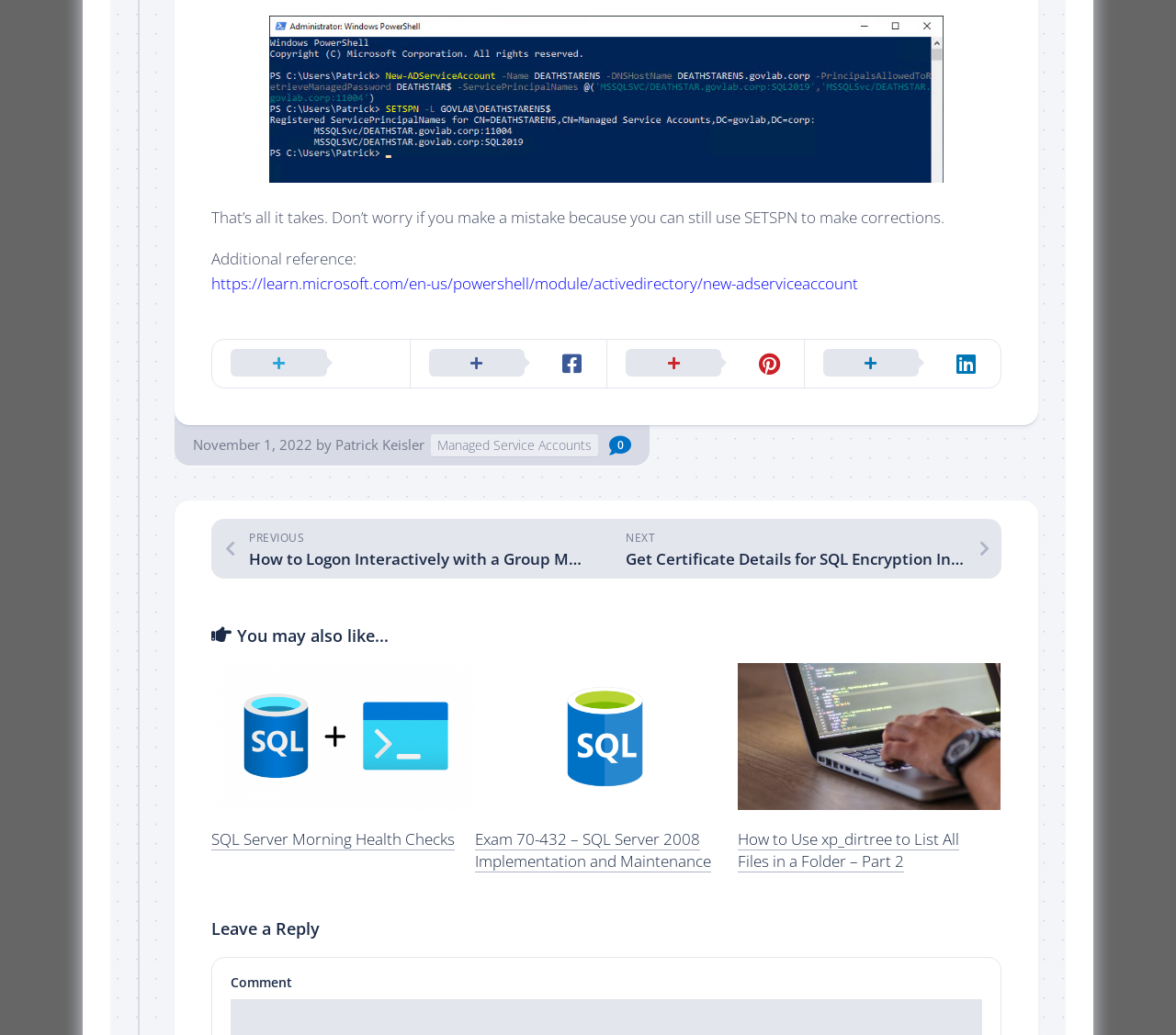Show the bounding box coordinates for the element that needs to be clicked to execute the following instruction: "Leave a reply". Provide the coordinates in the form of four float numbers between 0 and 1, i.e., [left, top, right, bottom].

[0.18, 0.887, 0.852, 0.907]